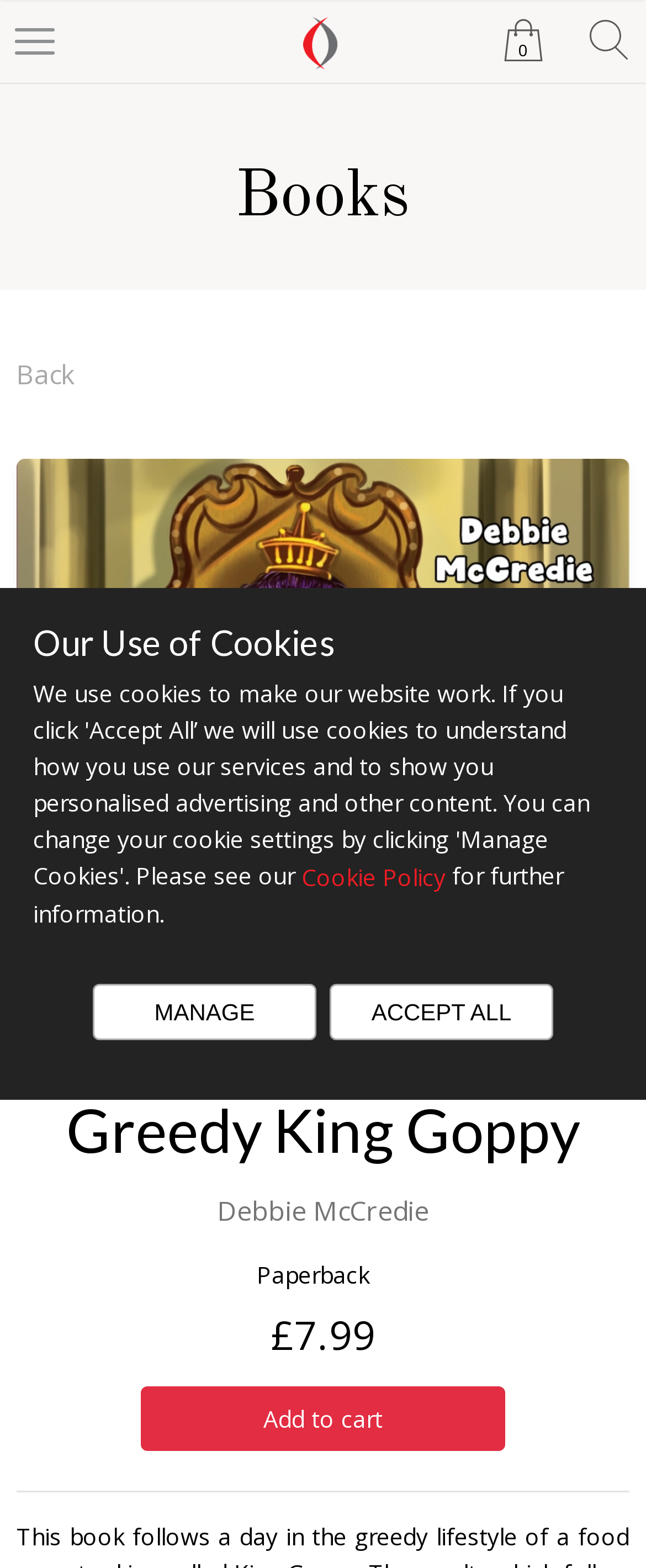Determine the bounding box coordinates of the element that should be clicked to execute the following command: "Add to cart".

[0.218, 0.884, 0.782, 0.925]